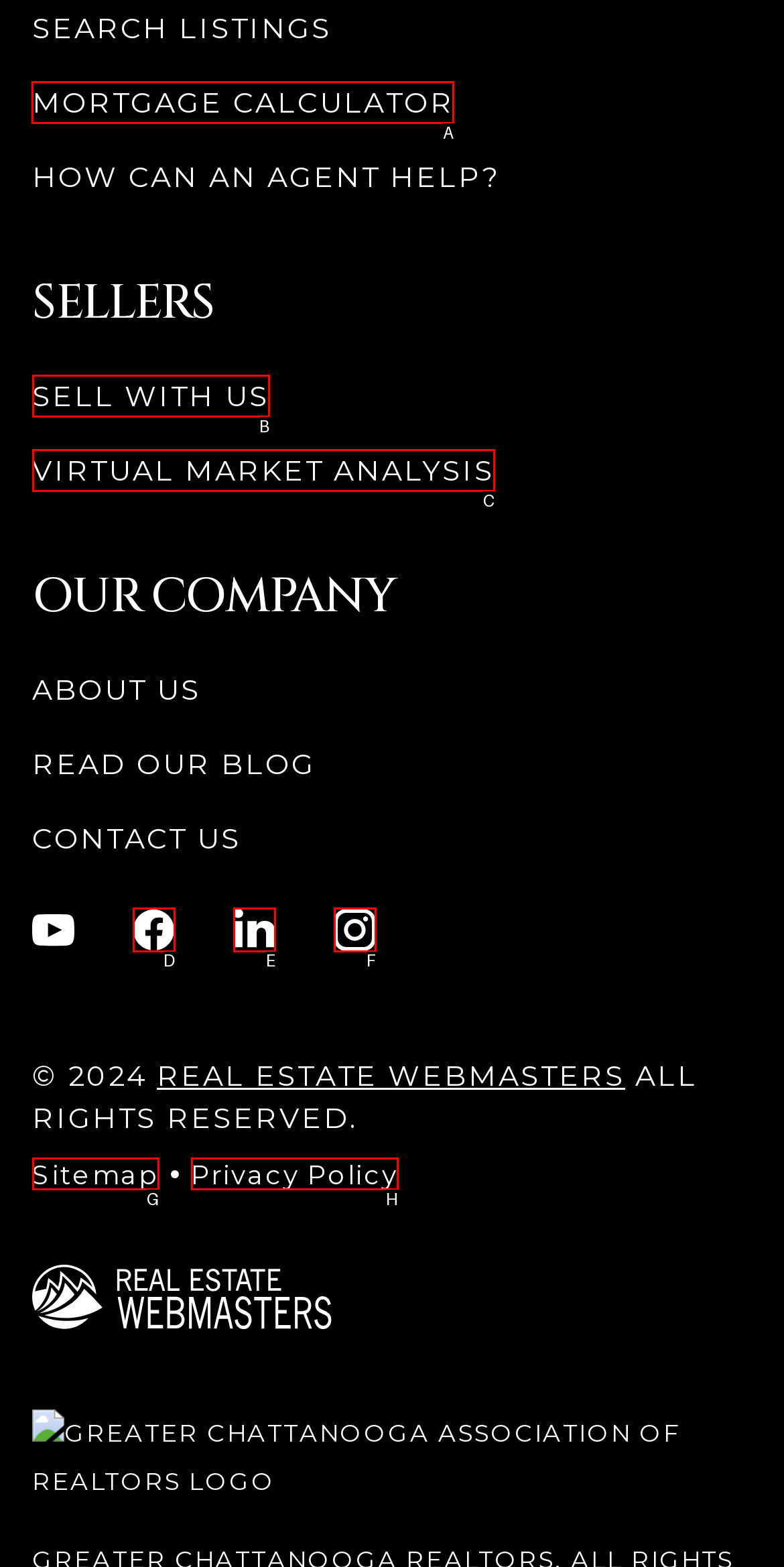What is the letter of the UI element you should click to Use mortgage calculator? Provide the letter directly.

A